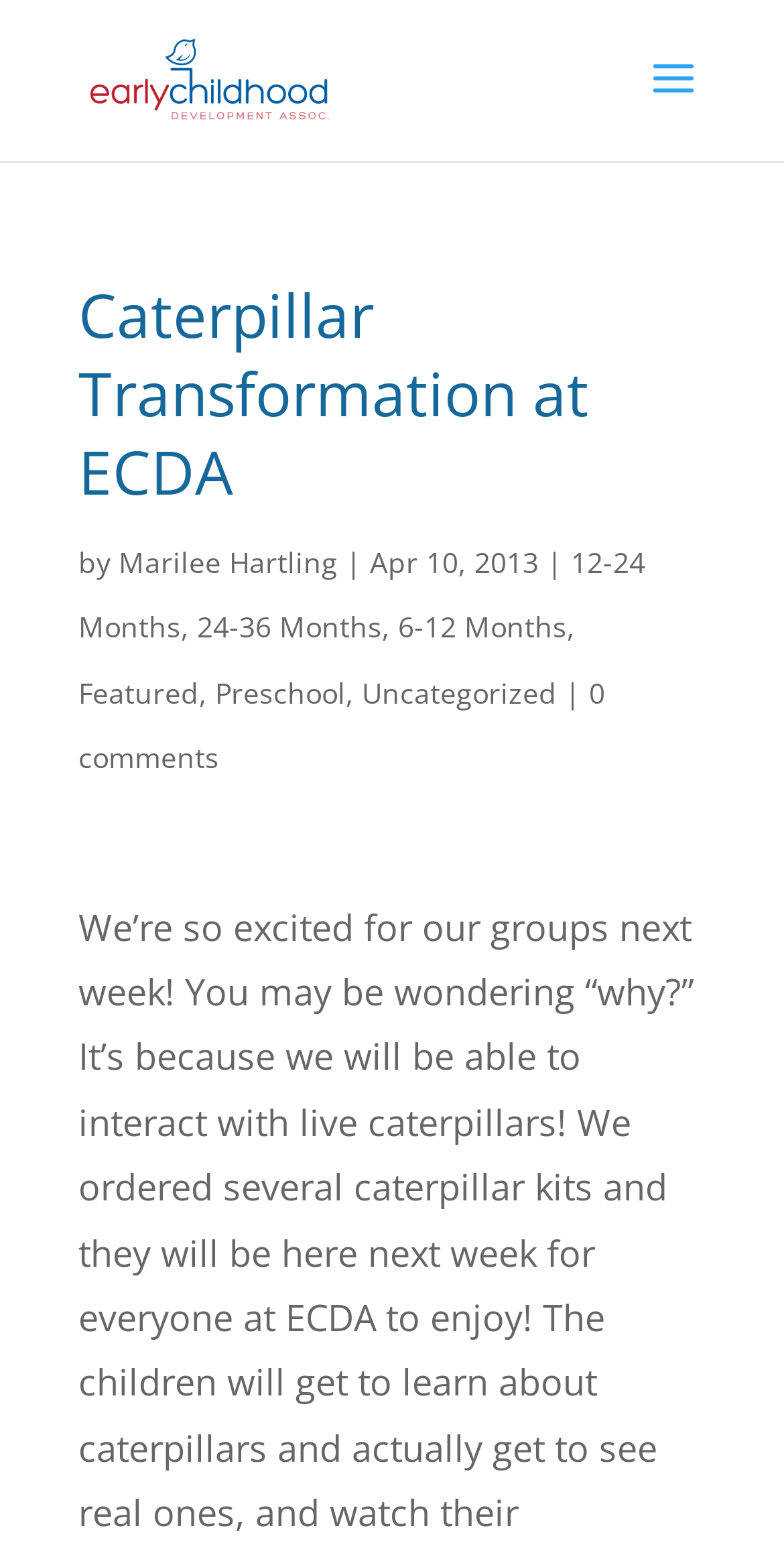What are the age ranges mentioned on the webpage?
Answer the question with a single word or phrase by looking at the picture.

6-12 Months, 12-24 Months, 24-36 Months